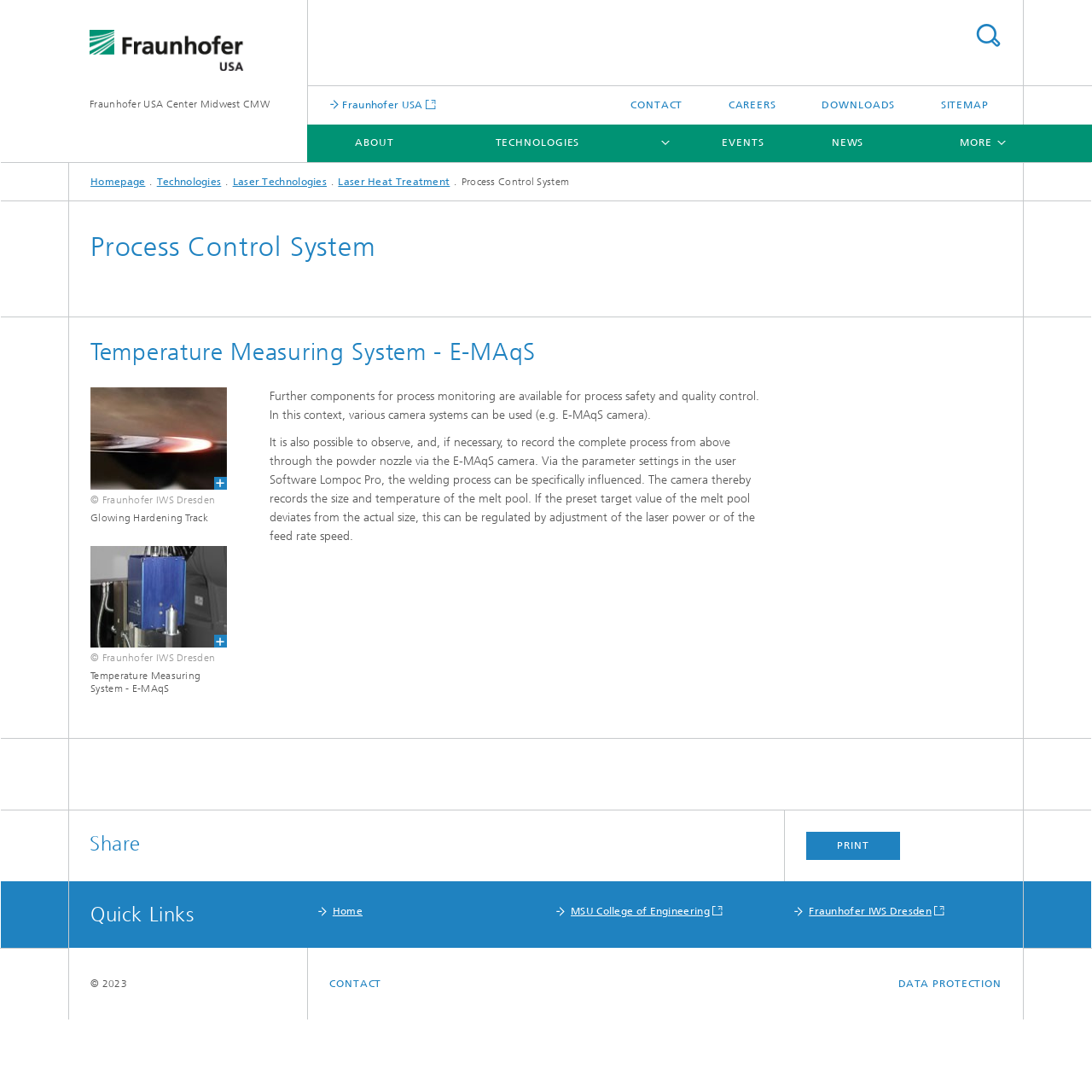Identify the bounding box coordinates for the UI element that matches this description: "alt="State Education Resource Center"".

None